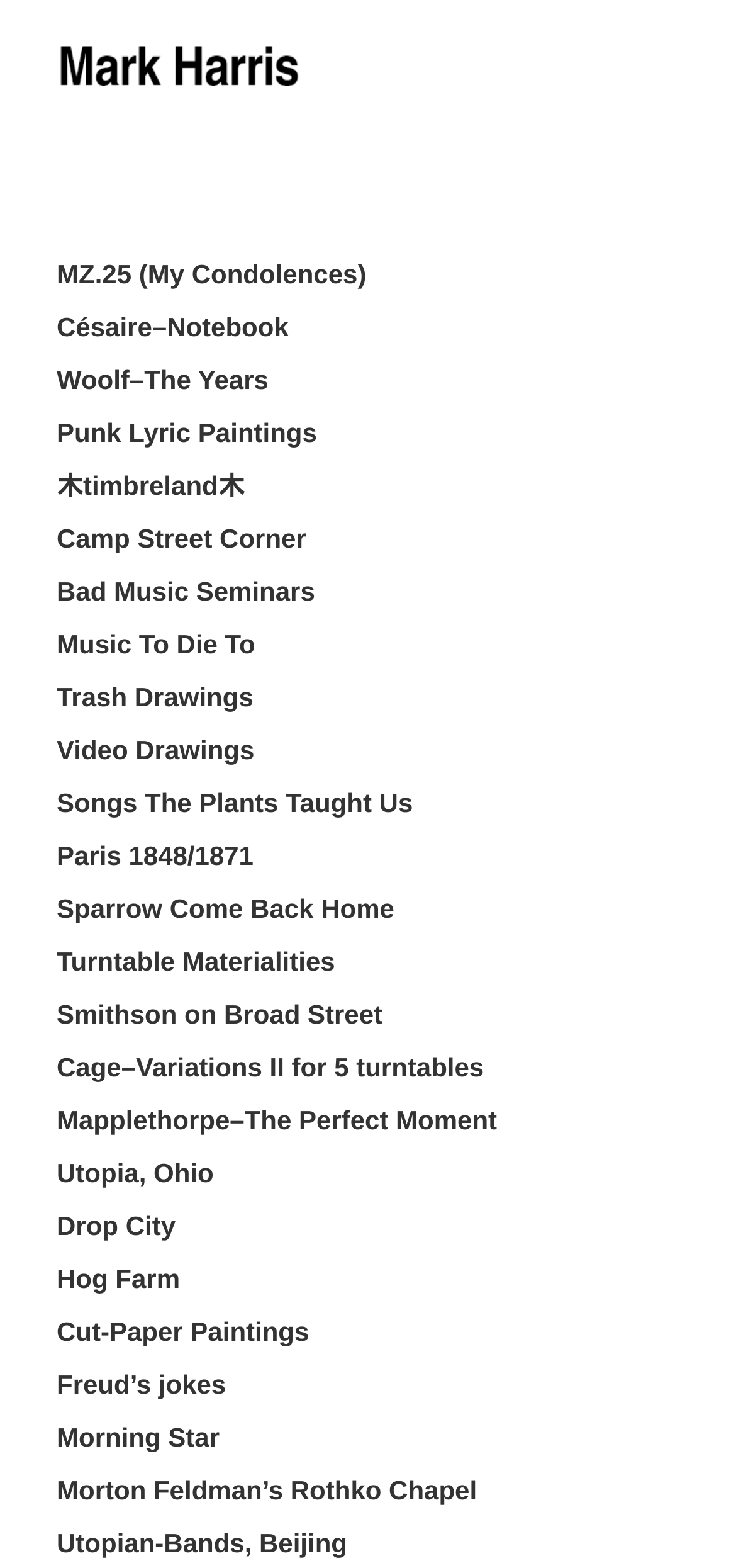Can you specify the bounding box coordinates of the area that needs to be clicked to fulfill the following instruction: "Check out Music To Die To"?

[0.077, 0.401, 0.347, 0.42]